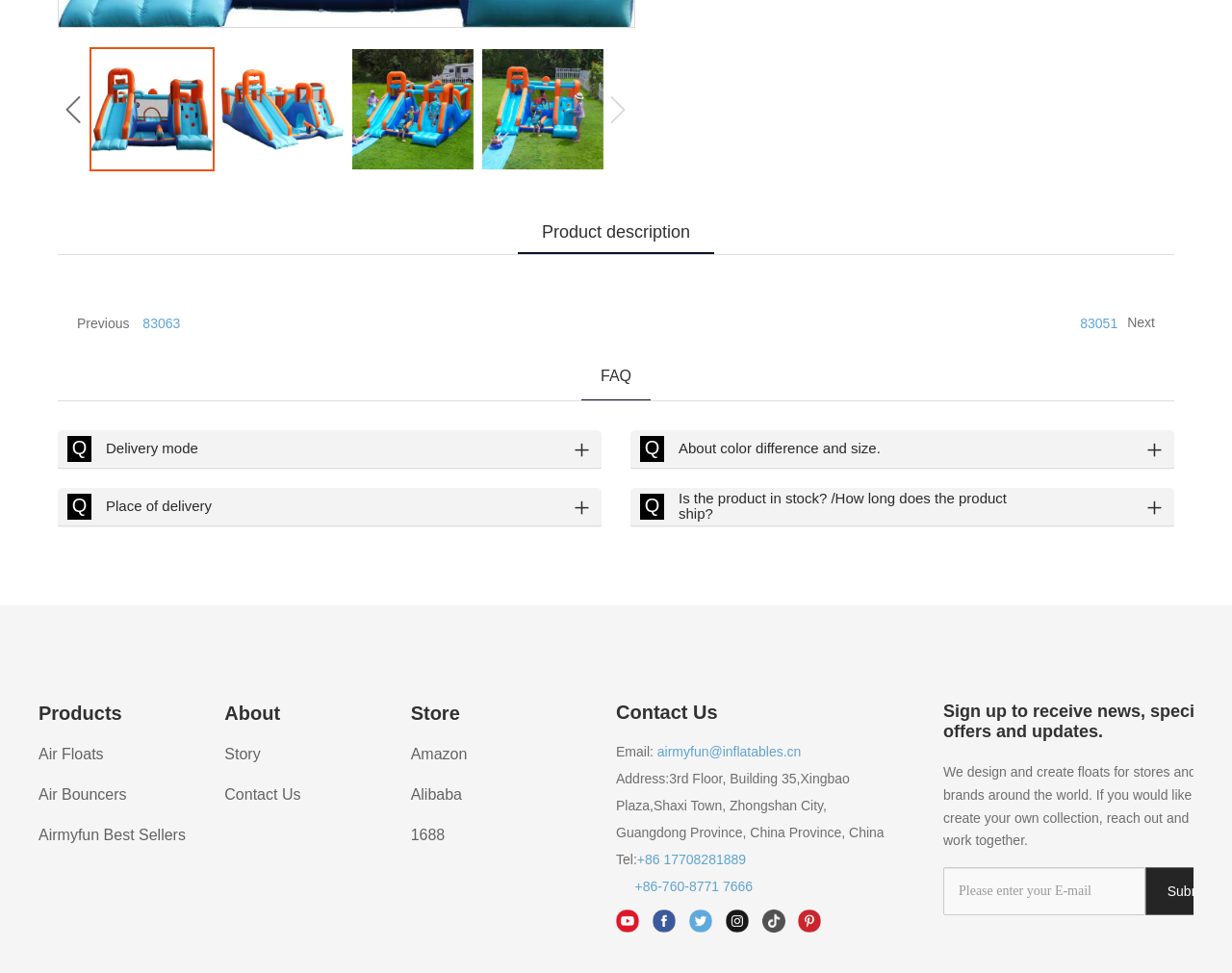Please find the bounding box coordinates (top-left x, top-left y, bottom-right x, bottom-right y) in the screenshot for the UI element described as follows: Air Floats

[0.031, 0.767, 0.084, 0.783]